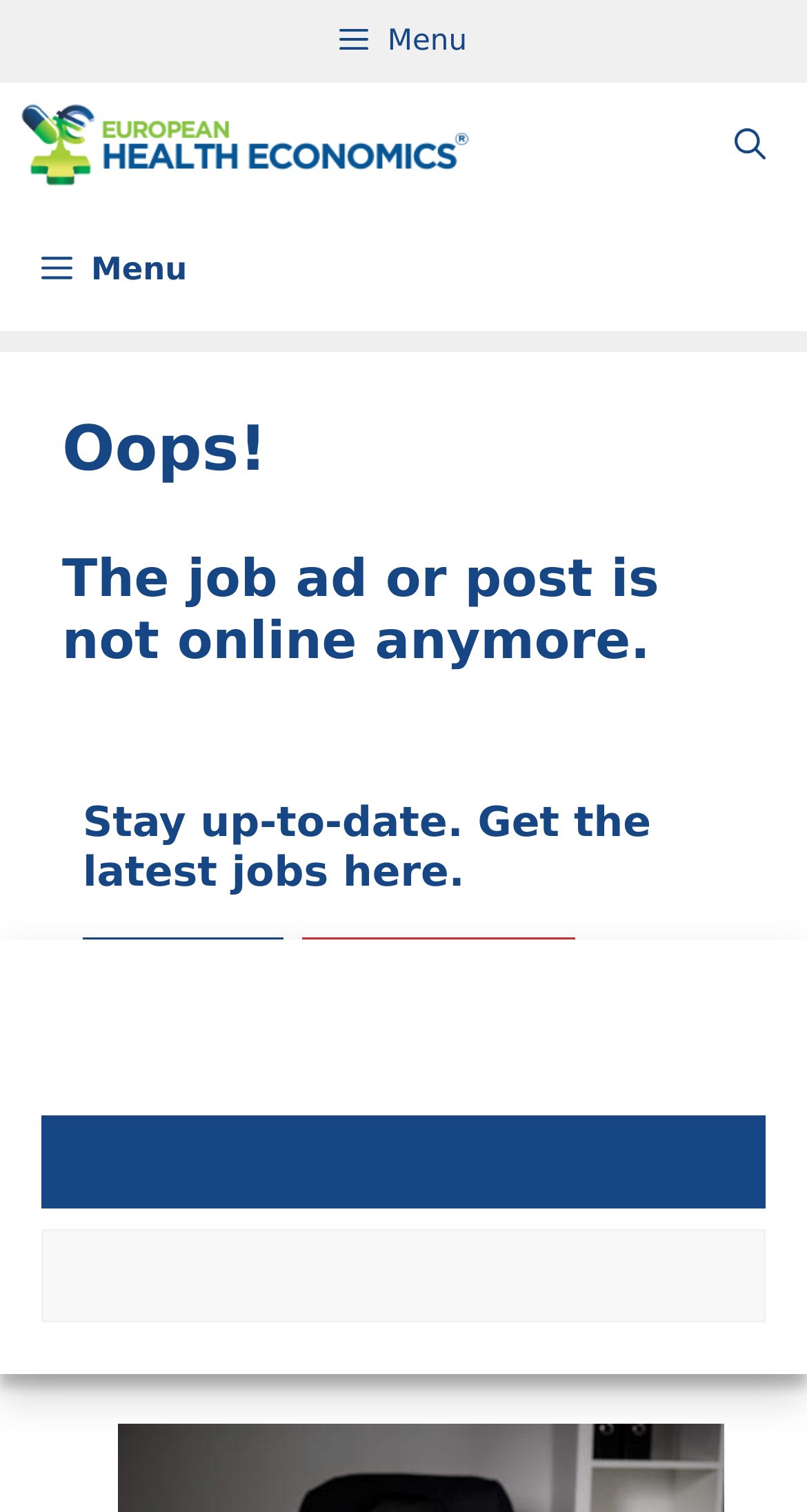Answer the question using only a single word or phrase: 
What is the current status of the job ad or post?

Not online anymore